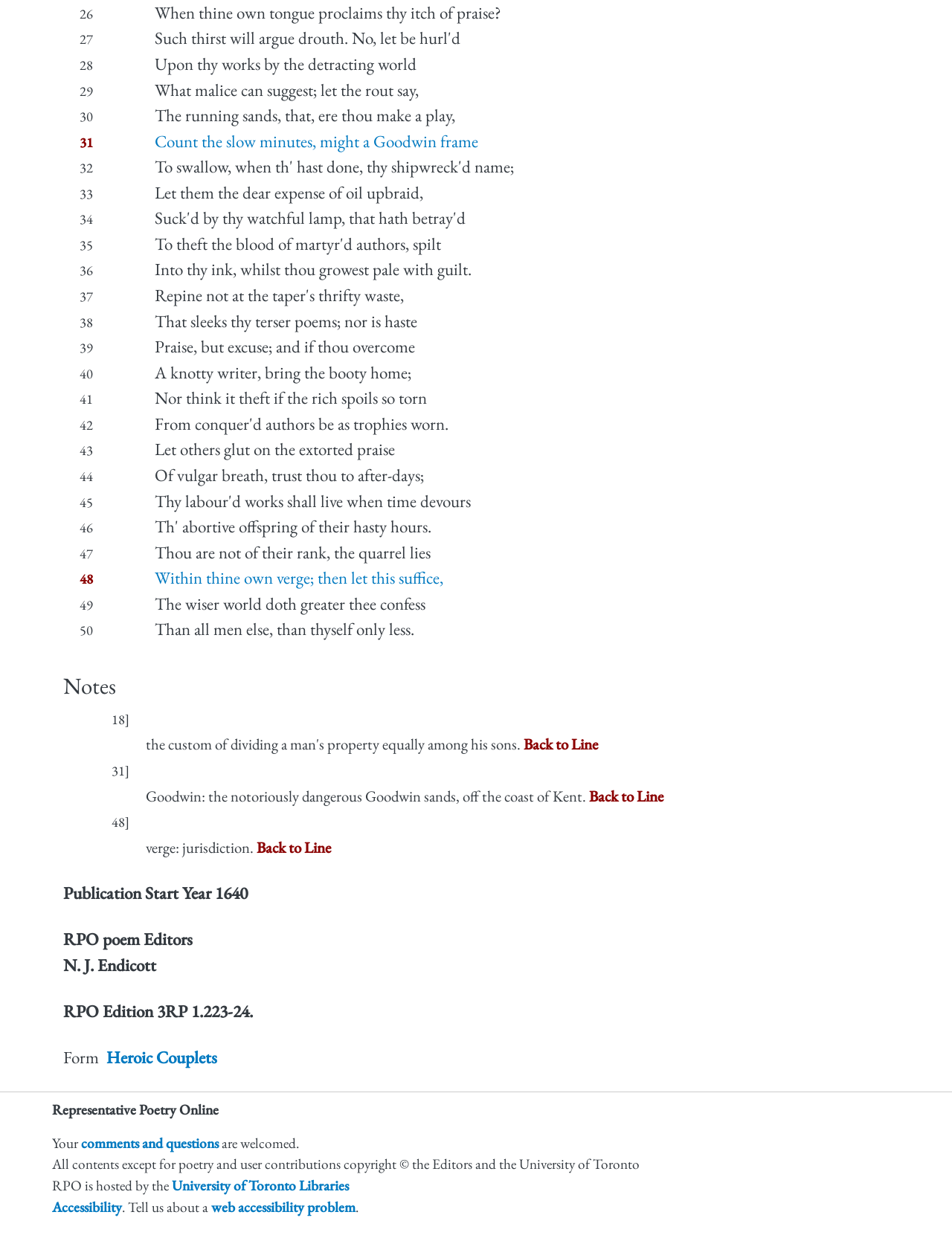What is the name of the editor of the RPO poem?
Analyze the image and deliver a detailed answer to the question.

I found the answer by looking at the section that lists the poem's editors, where it says 'RPO poem Editors' followed by the name 'N. J. Endicott'.